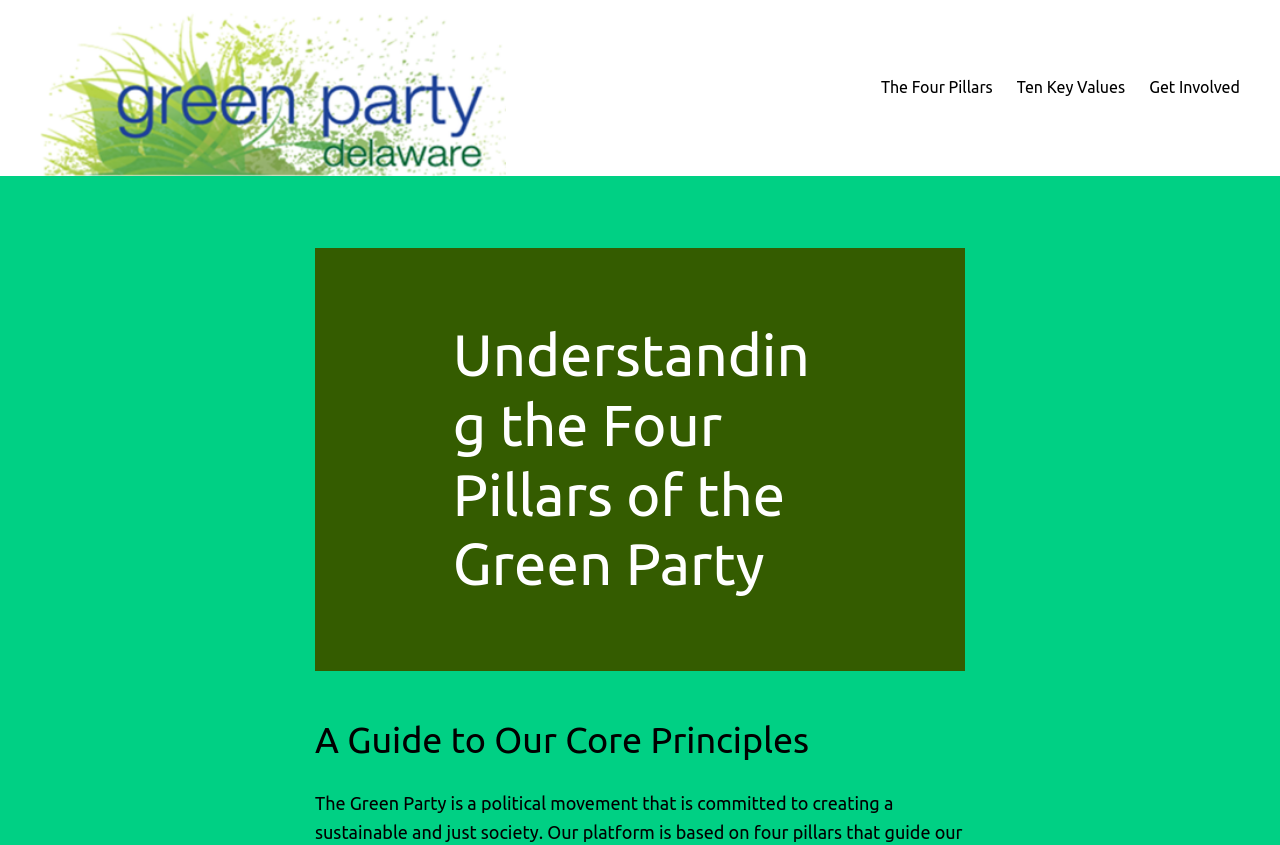Identify the bounding box of the UI element described as follows: "Ten Key Values". Provide the coordinates as four float numbers in the range of 0 to 1 [left, top, right, bottom].

[0.794, 0.089, 0.879, 0.119]